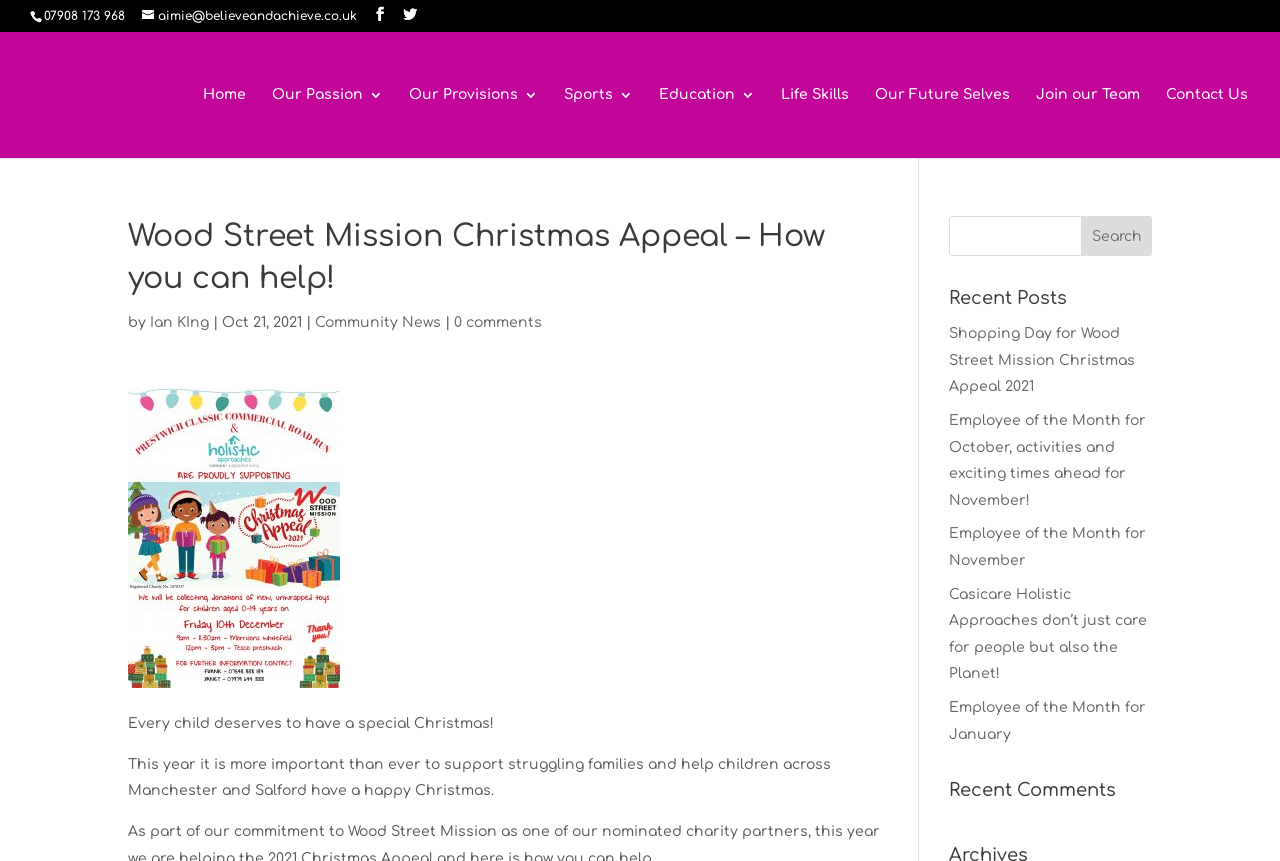Determine the webpage's heading and output its text content.

Wood Street Mission Christmas Appeal – How you can help!